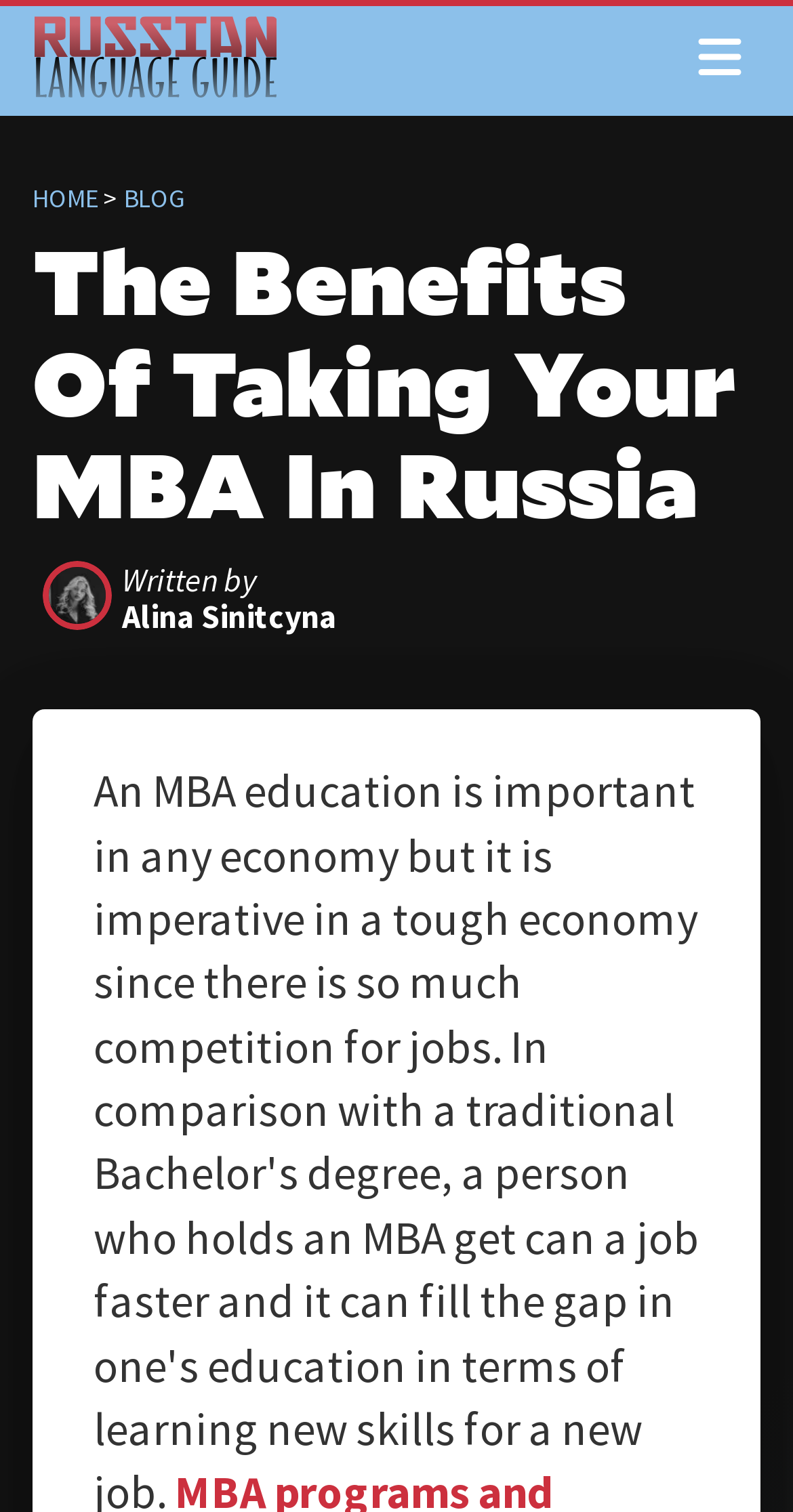Please reply with a single word or brief phrase to the question: 
What is the topic of the article?

MBA in Russia